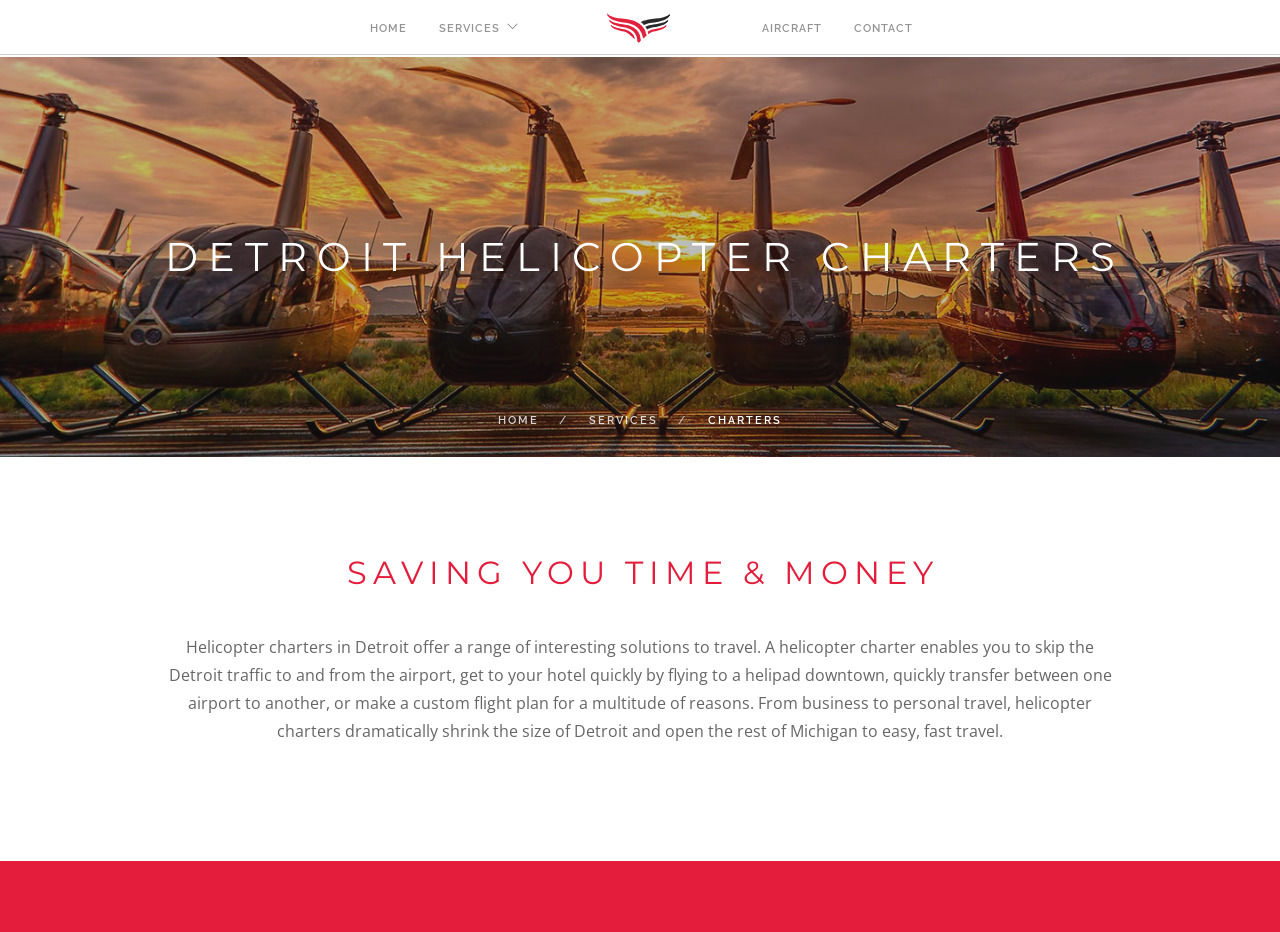Determine the bounding box coordinates for the HTML element mentioned in the following description: "AIRCRAFT". The coordinates should be a list of four floats ranging from 0 to 1, represented as [left, top, right, bottom].

[0.595, 0.002, 0.642, 0.061]